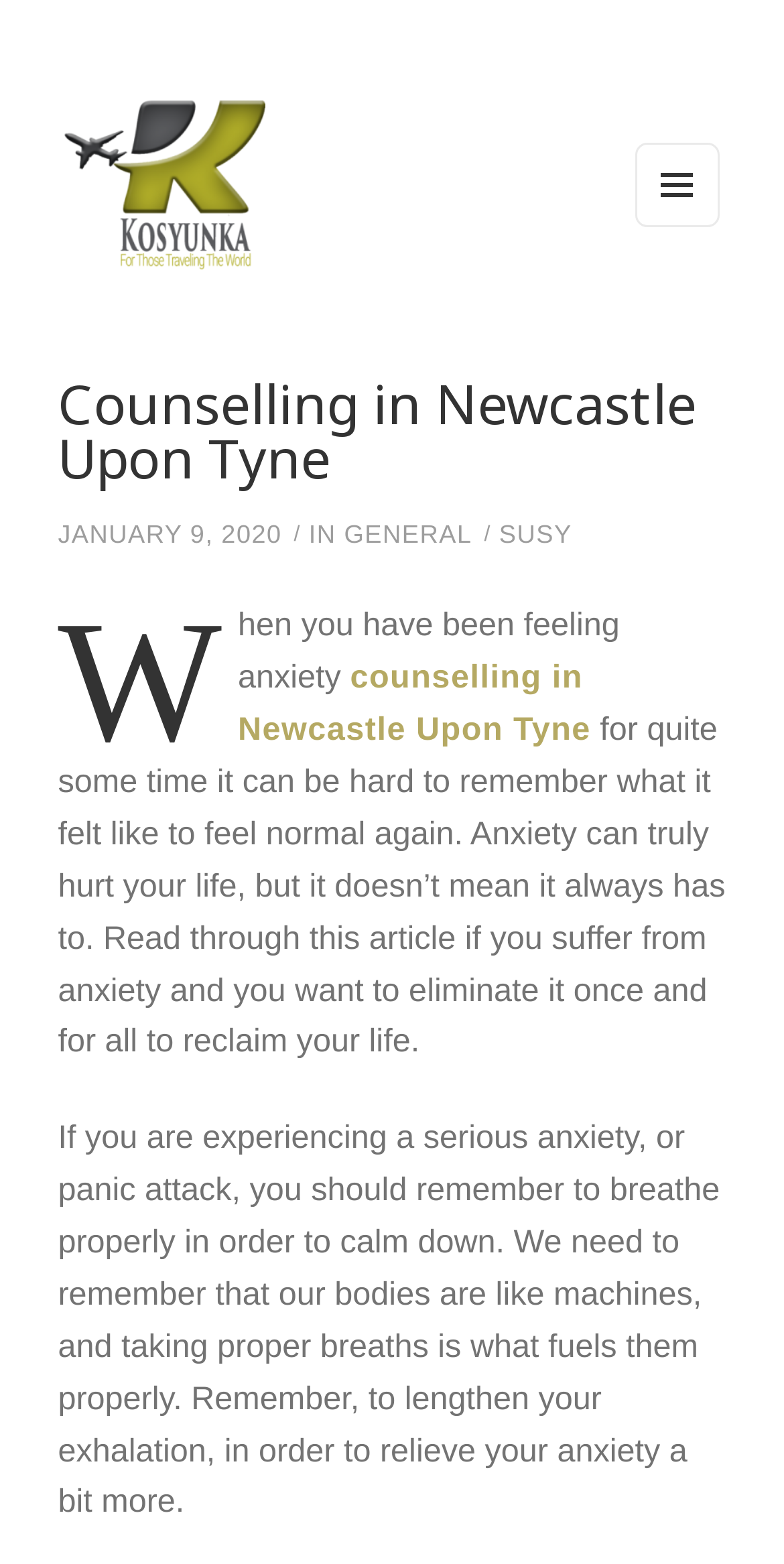Using the element description: "Menu and widgets", determine the bounding box coordinates. The coordinates should be in the format [left, top, right, bottom], with values between 0 and 1.

[0.81, 0.091, 0.918, 0.145]